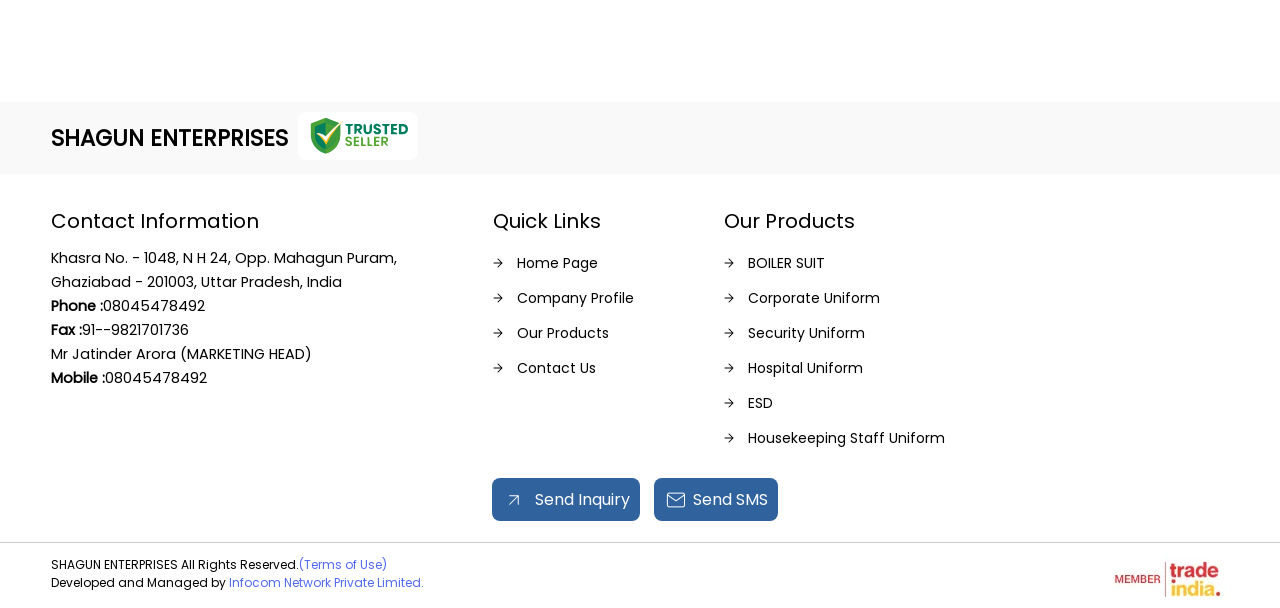Please determine the bounding box coordinates of the element's region to click in order to carry out the following instruction: "Visit 'Company Profile'". The coordinates should be four float numbers between 0 and 1, i.e., [left, top, right, bottom].

[0.385, 0.462, 0.542, 0.519]